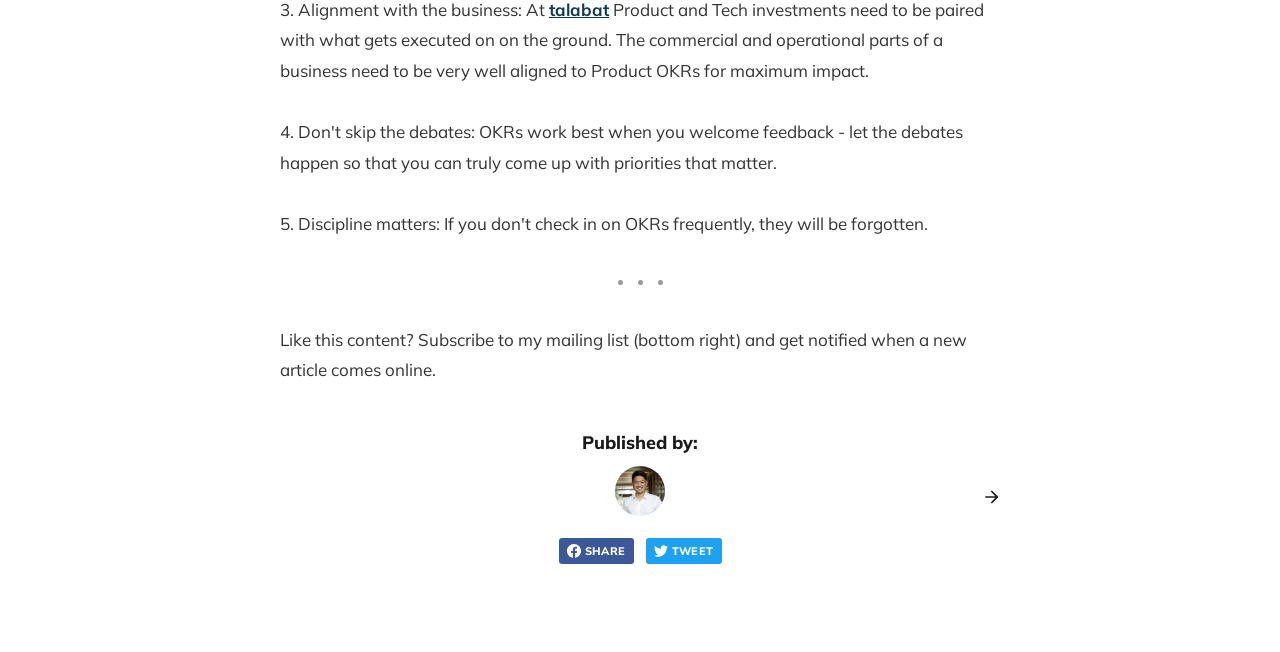Identify and provide the bounding box coordinates of the UI element described: "aria-label="Next post"". The coordinates should be formatted as [left, top, right, bottom], with each number being a float between 0 and 1.

[0.758, 0.74, 0.781, 0.786]